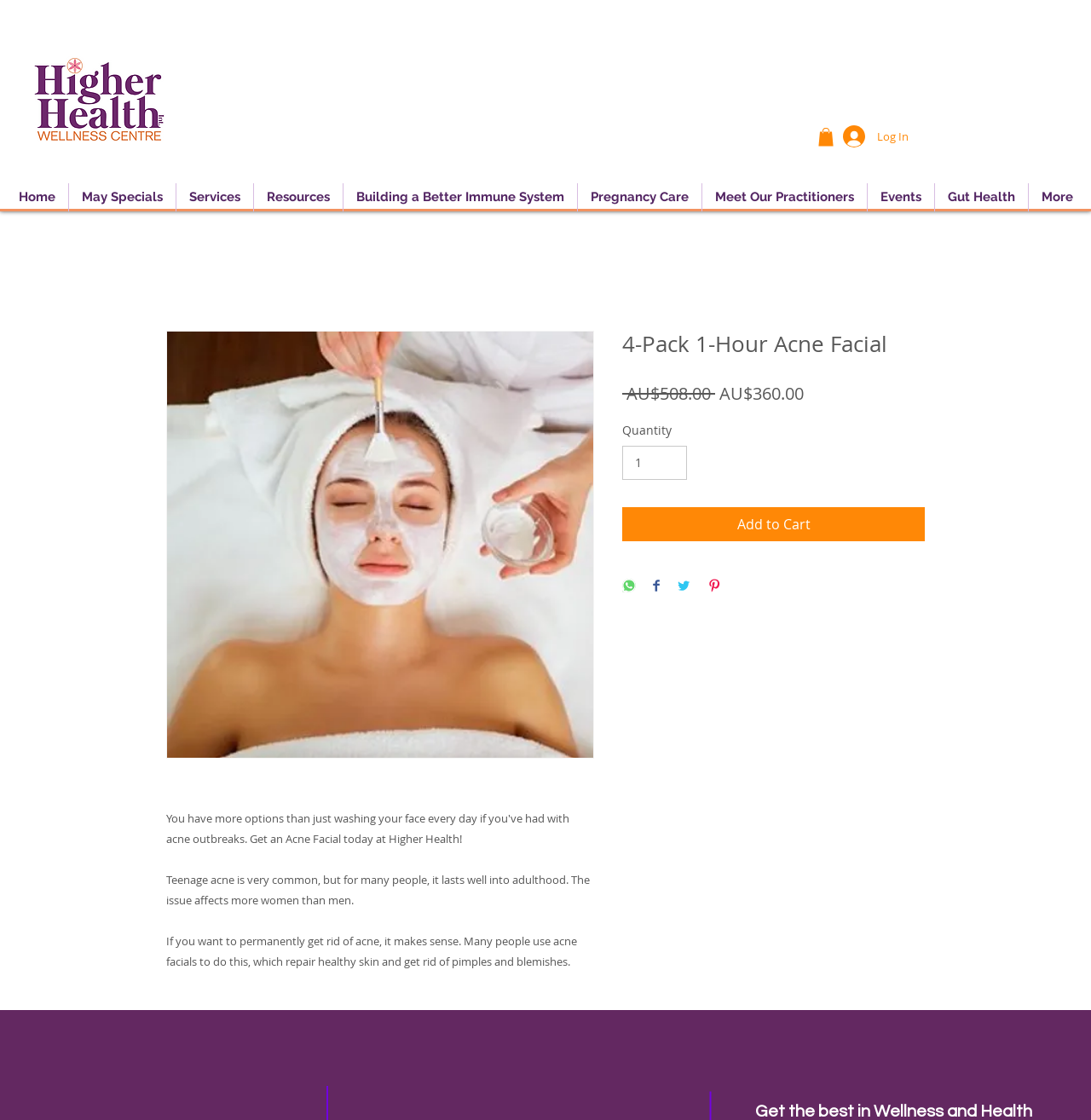Craft a detailed narrative of the webpage's structure and content.

The webpage is about Higher Health, a health and wellness service provider. At the top, there is a heading that reads "Inspiring Excellence In Health" and a login button on the right side. Below the heading, there is a navigation menu with links to different sections of the website, including Home, May Specials, Services, Resources, and more.

The main content of the webpage is an article about acne facials. There is a large image of a 4-Pack 1-Hour Acne Facial at the top, followed by a brief description of teenage acne and its effects. The article then explains how acne facials can help repair healthy skin and get rid of pimples and blemishes.

Below the article, there is a section with details about the 4-Pack 1-Hour Acne Facial service, including its regular and sale prices. There is also a quantity selector and an "Add to Cart" button. Additionally, there are buttons to share the service on various social media platforms, including WhatsApp, Facebook, Twitter, and Pinterest.

Overall, the webpage is promoting the 4-Pack 1-Hour Acne Facial service offered by Higher Health, providing information about the benefits of the service and allowing users to purchase it or share it with others.